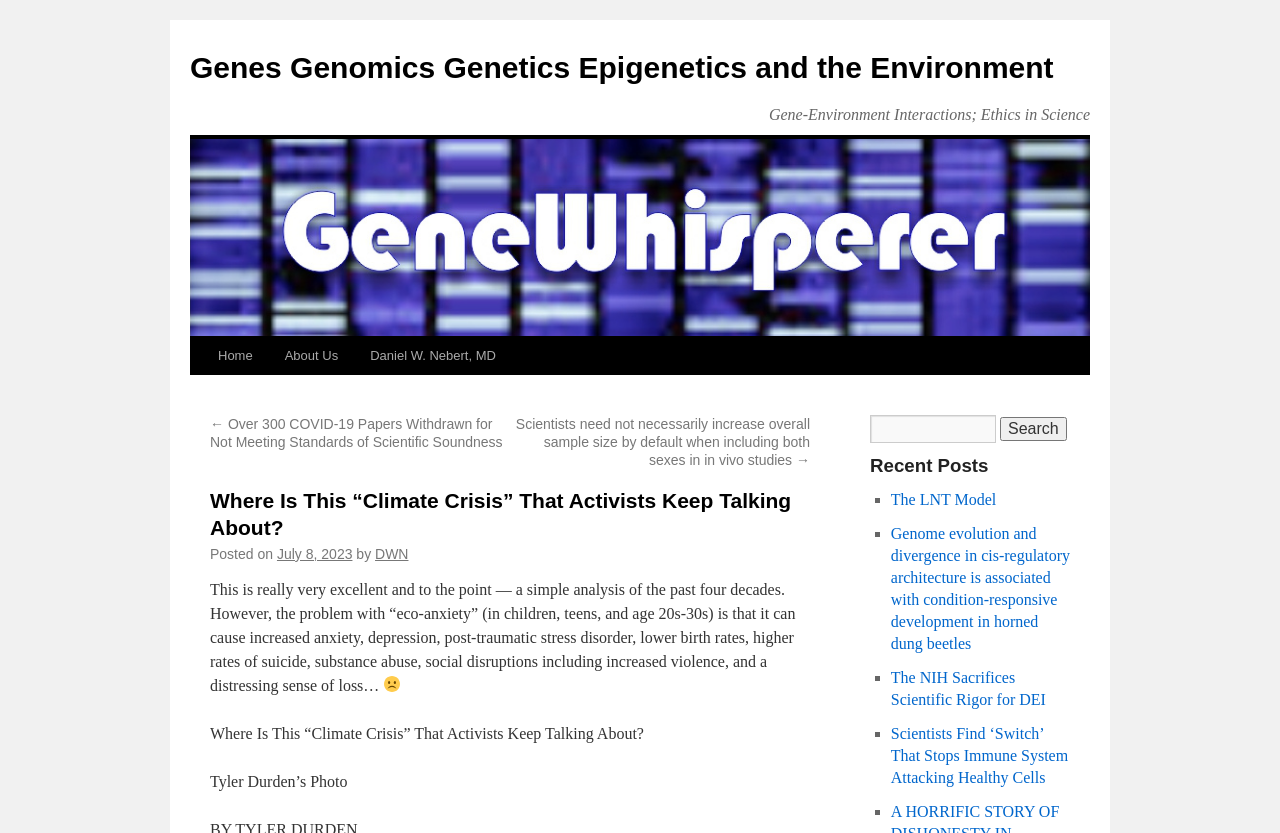Using the details in the image, give a detailed response to the question below:
Who is the author of the current article?

I found the author's name by looking at the link element with the text 'DWN' next to the 'by' text, which suggests that DWN is the author of the current article.